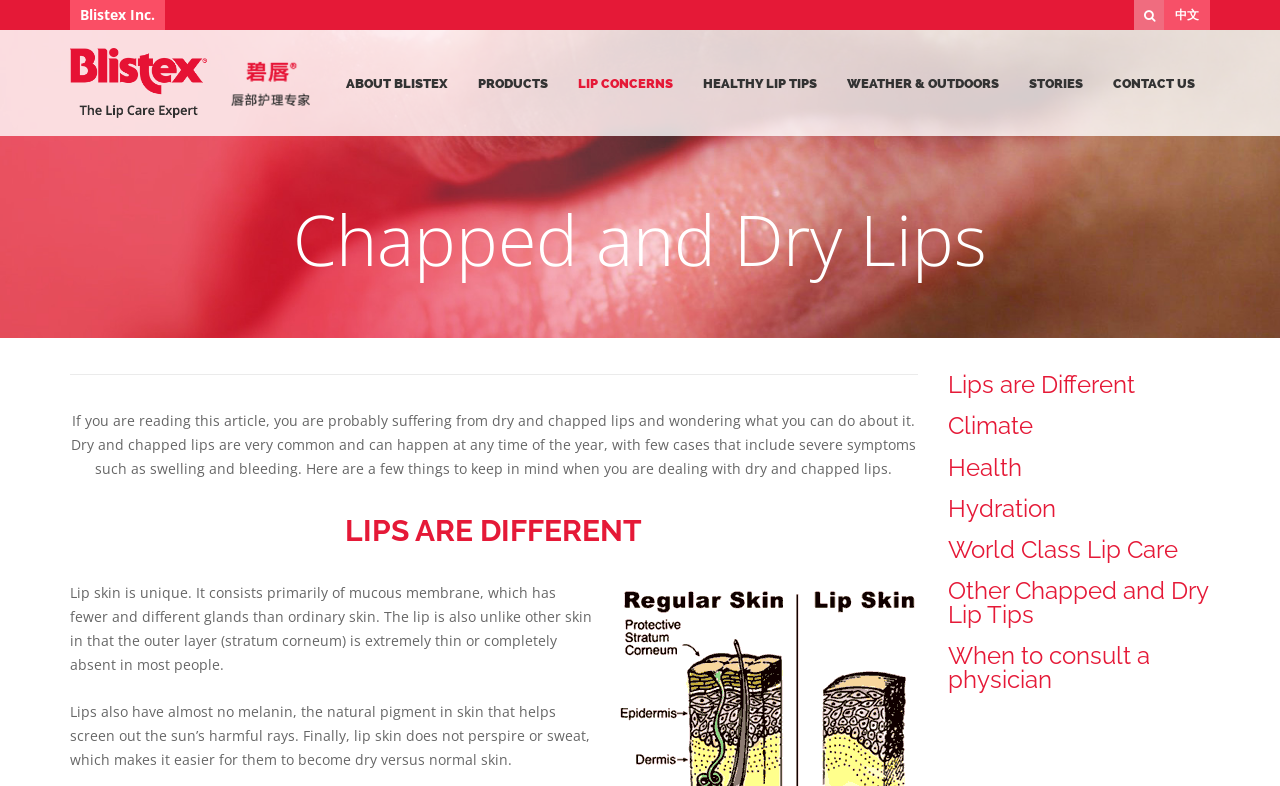Could you provide the bounding box coordinates for the portion of the screen to click to complete this instruction: "Go to Blistex homepage"?

[0.055, 0.061, 0.242, 0.15]